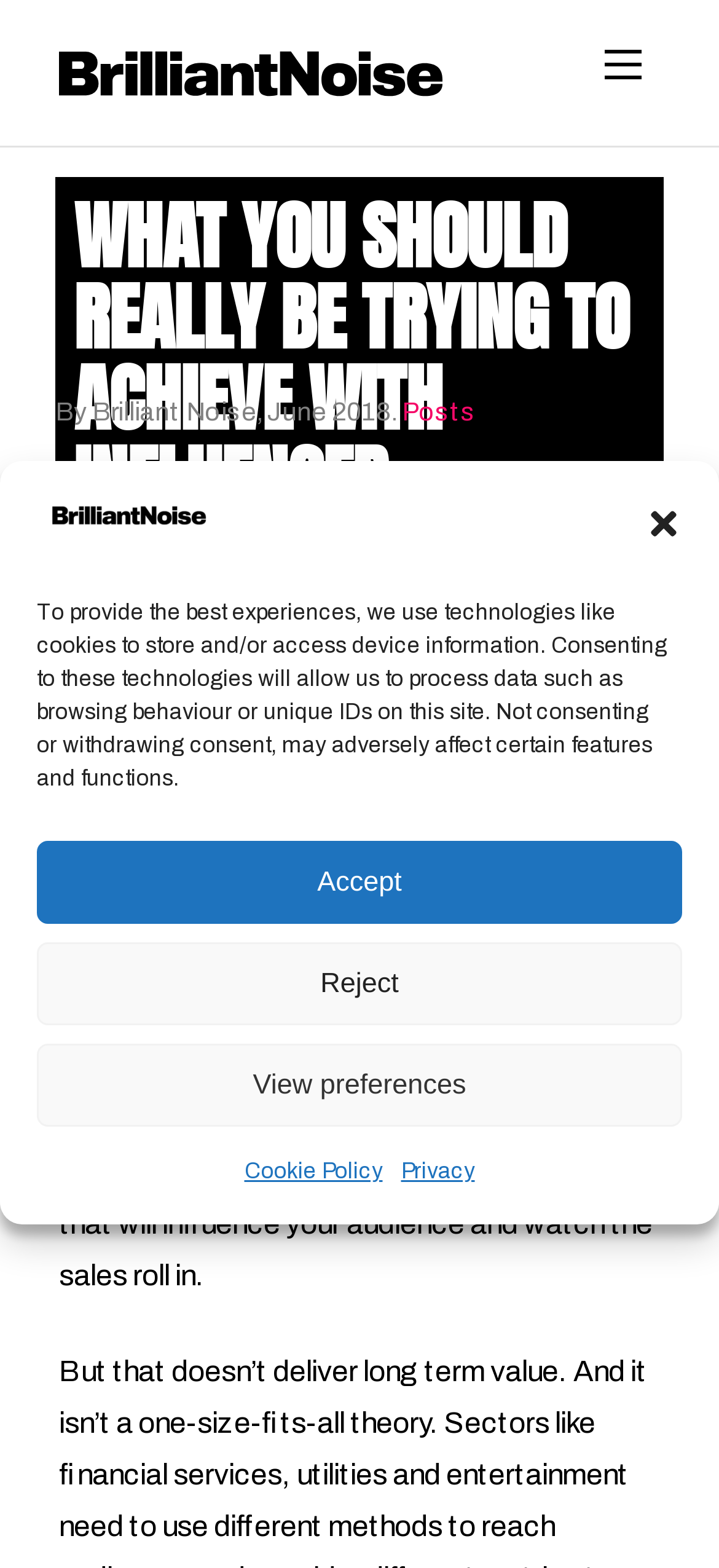Respond to the following query with just one word or a short phrase: 
What is the name of the company?

Brilliant Noise